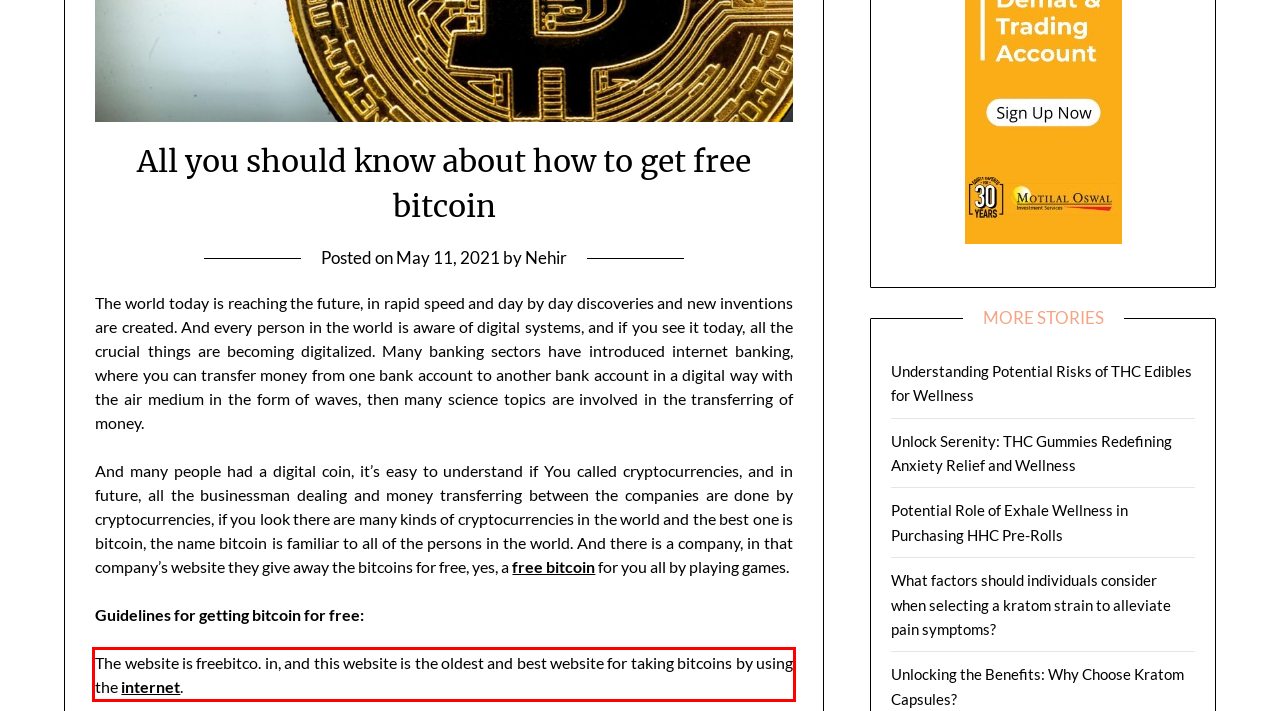From the provided screenshot, extract the text content that is enclosed within the red bounding box.

The website is freebitco. in, and this website is the oldest and best website for taking bitcoins by using the internet.